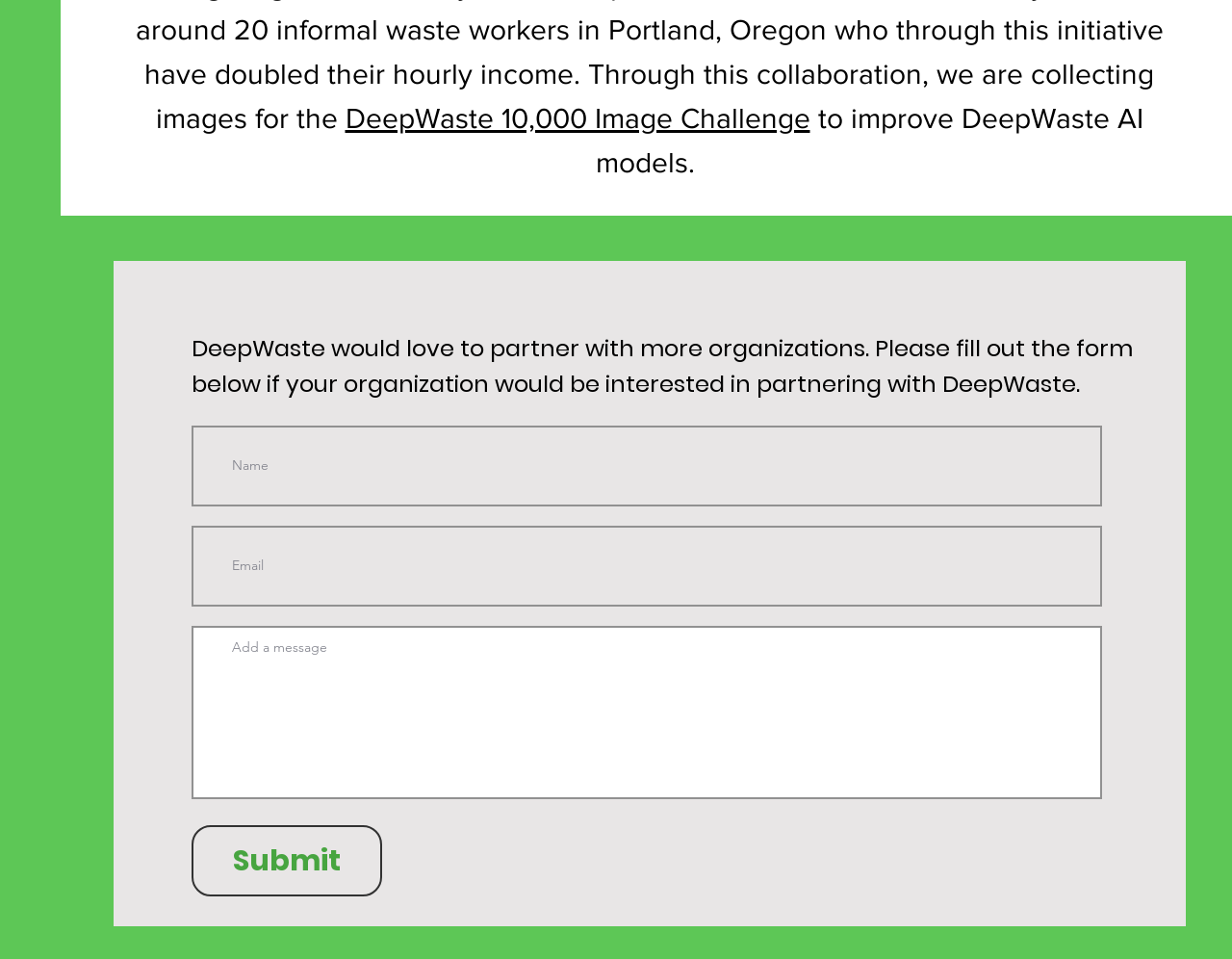What is the text above the form?
Please answer the question with a detailed response using the information from the screenshot.

The text above the form is a heading that reads 'DeepWaste would love to partner with more organizations. Please fill out the form below if your organization would be interested in partnering with DeepWaste.' This indicates the purpose of the form and the webpage.